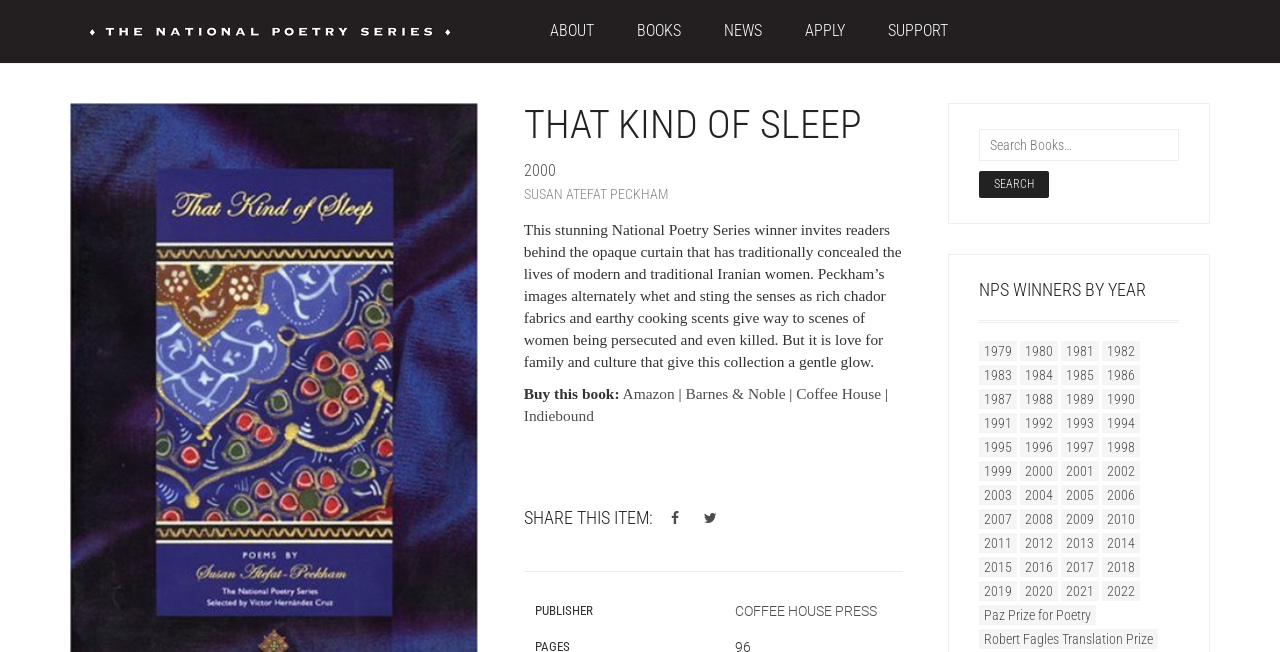Provide the bounding box coordinates of the HTML element this sentence describes: "Robert Fagles Translation Prize". The bounding box coordinates consist of four float numbers between 0 and 1, i.e., [left, top, right, bottom].

[0.764, 0.964, 0.904, 0.995]